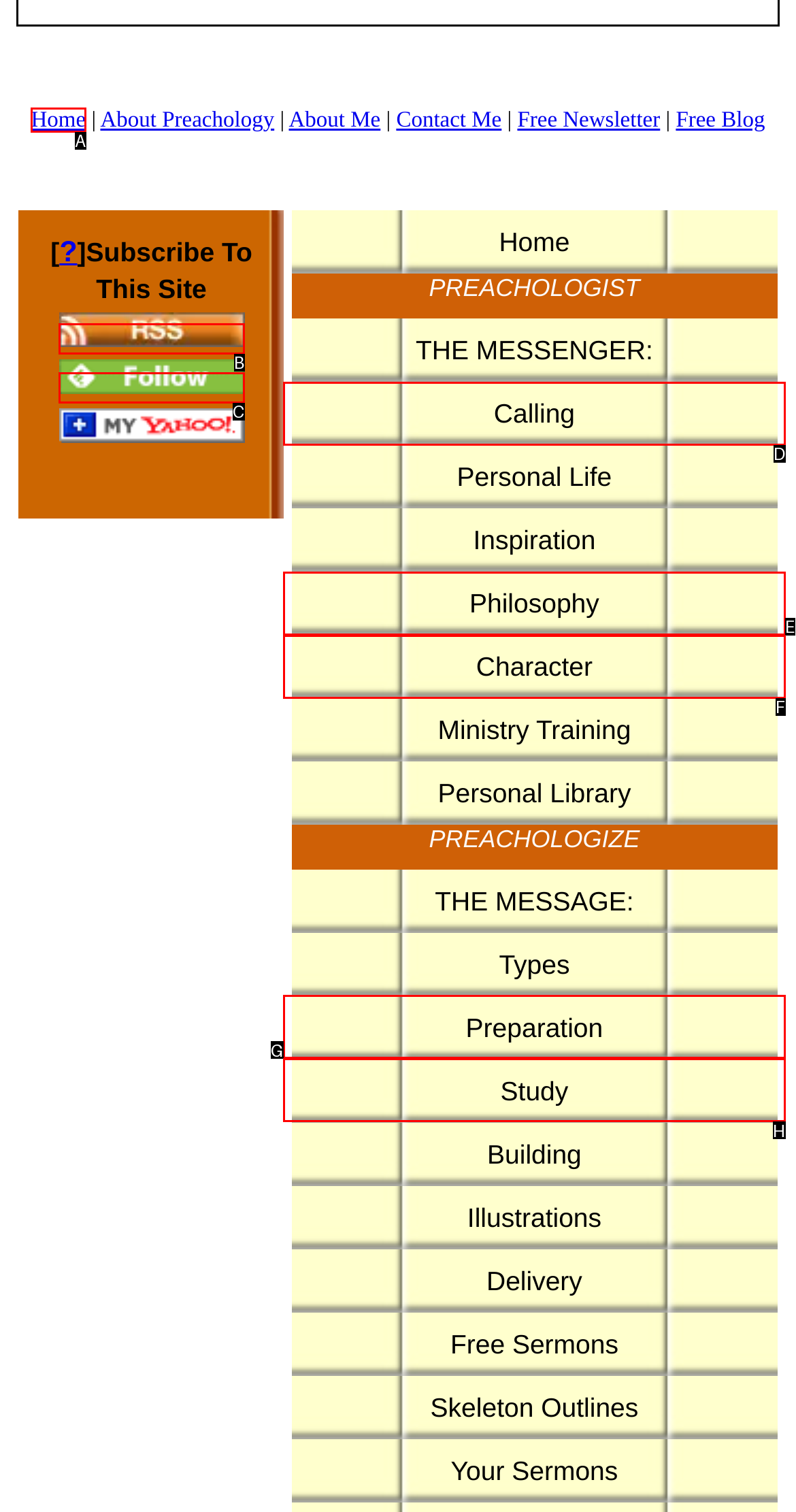Match the HTML element to the description: alt="follow us in feedly". Respond with the letter of the correct option directly.

C